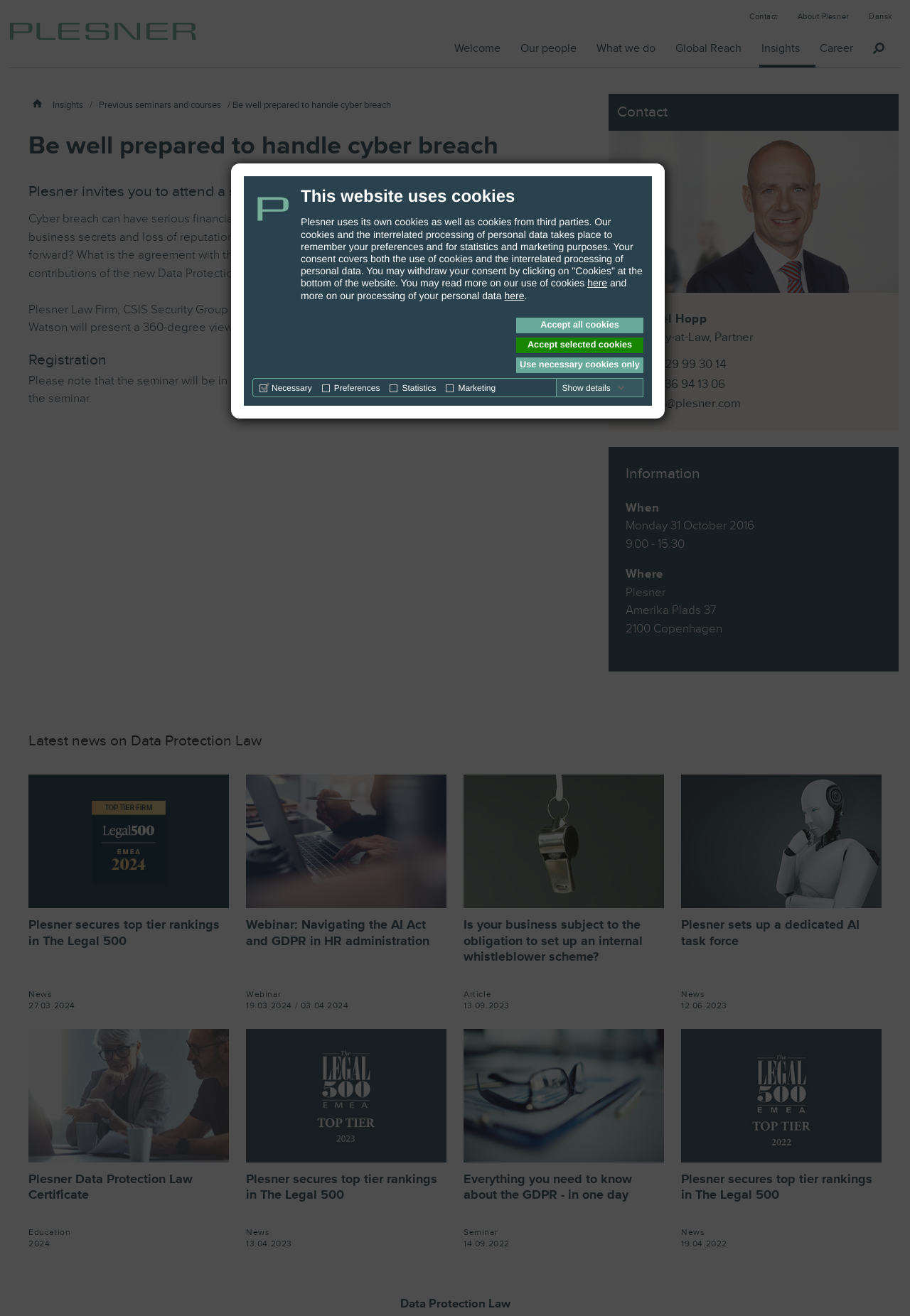Who is the contact person for the seminar?
Based on the image, please offer an in-depth response to the question.

The contact person for the seminar is Michael Hopp, who is an Attorney-at-Law and Partner at Plesner Law Firm, as mentioned in the contact information section.